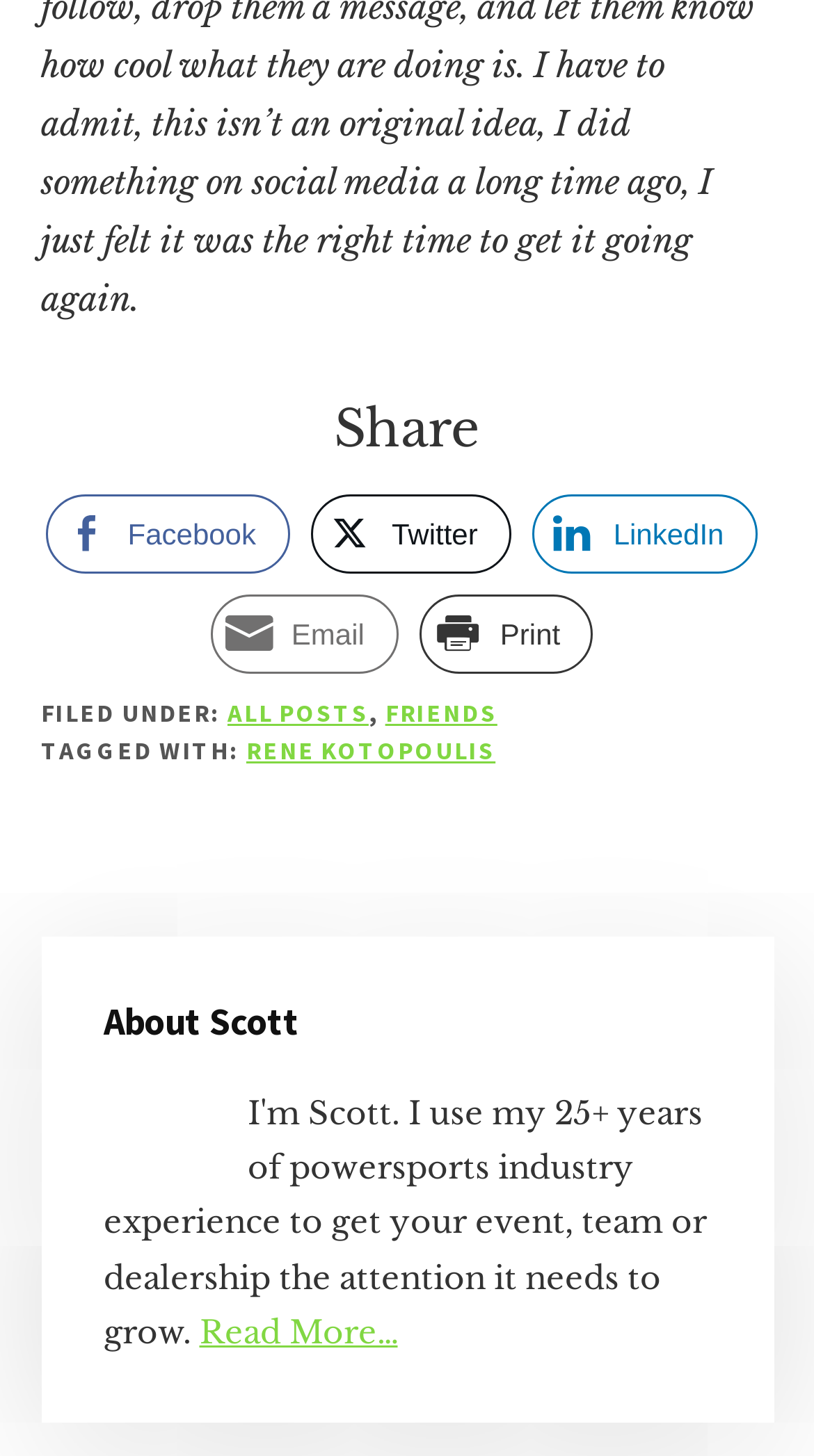What is the category of the post?
Give a single word or phrase as your answer by examining the image.

Friends